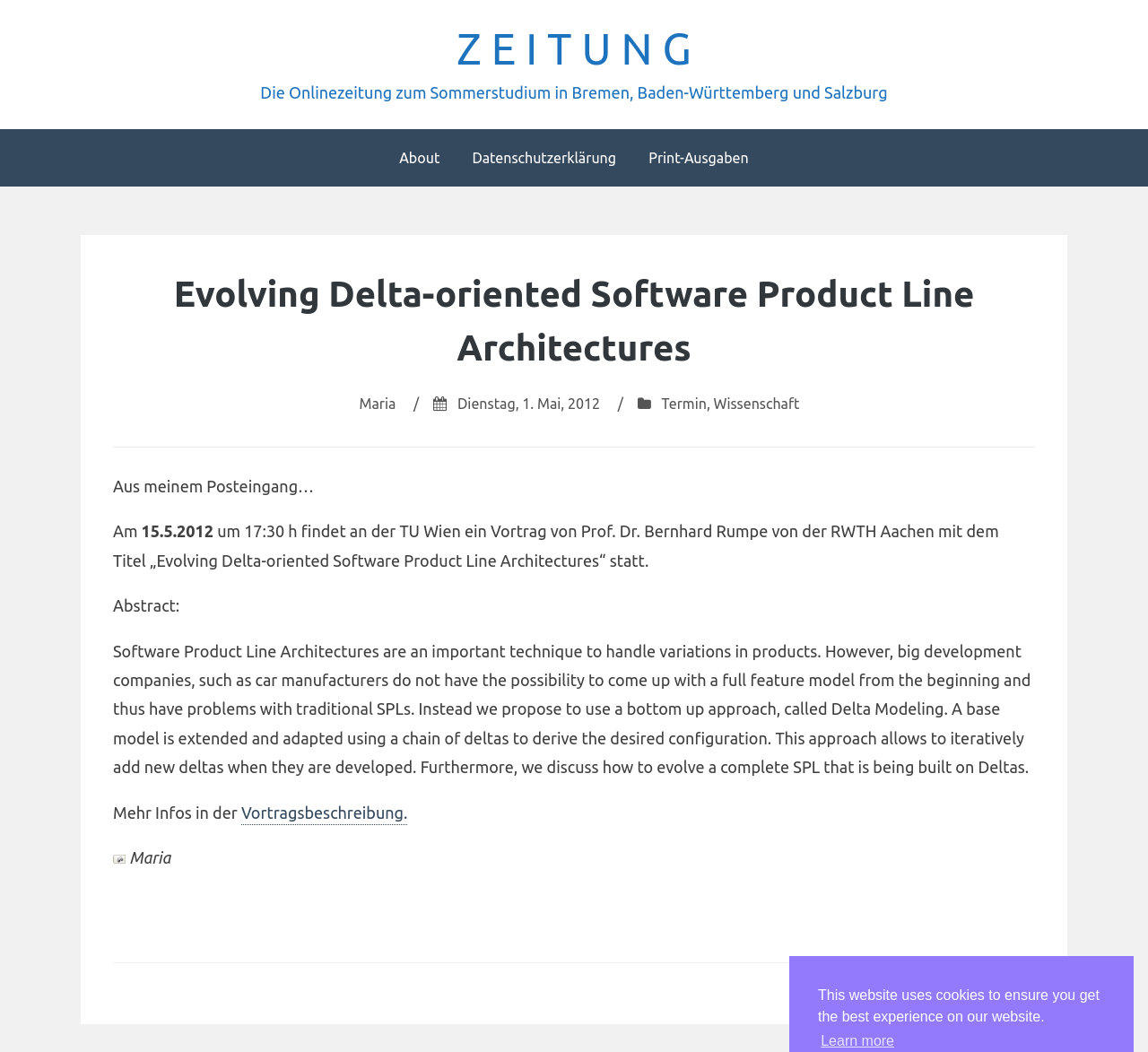Indicate the bounding box coordinates of the clickable region to achieve the following instruction: "Check the details of the 'Vortragsbeschreibung'."

[0.21, 0.763, 0.355, 0.784]